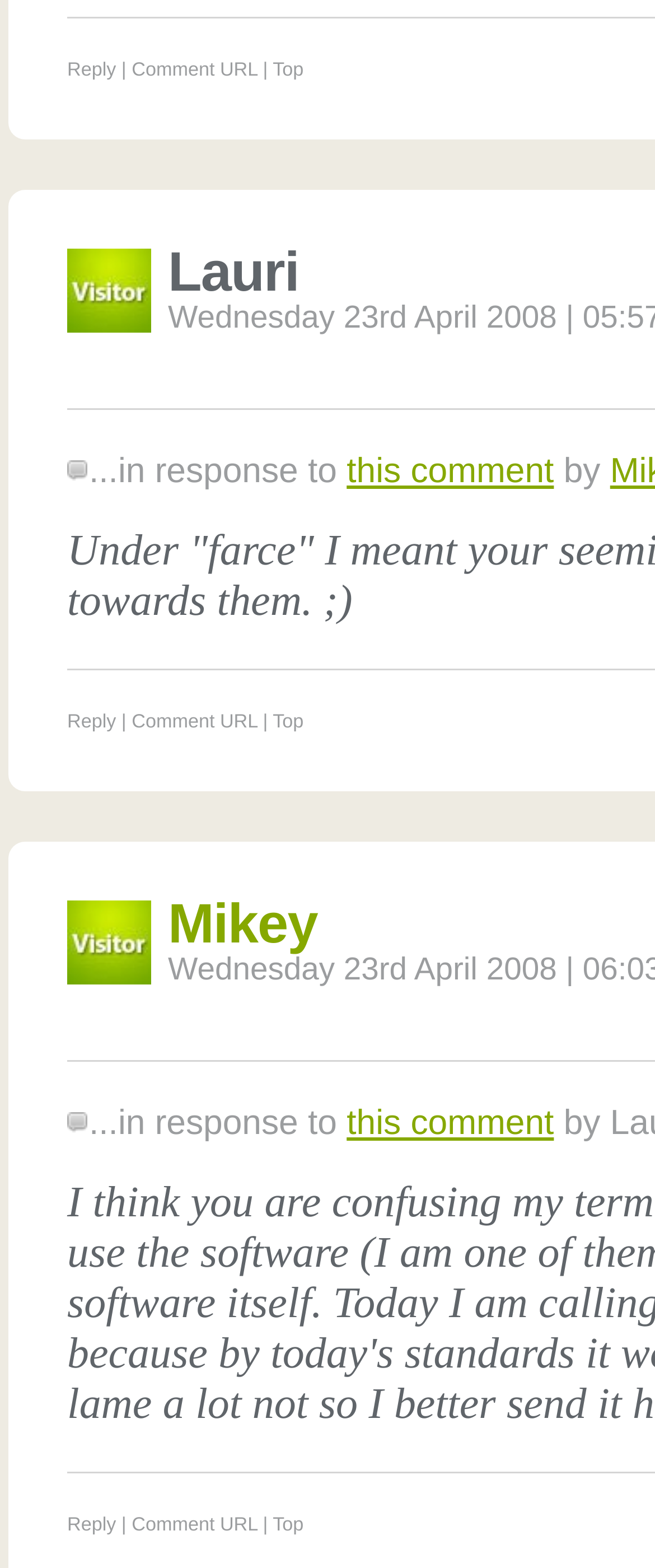How many 'Reply' links are on the page?
Answer with a single word or phrase, using the screenshot for reference.

3